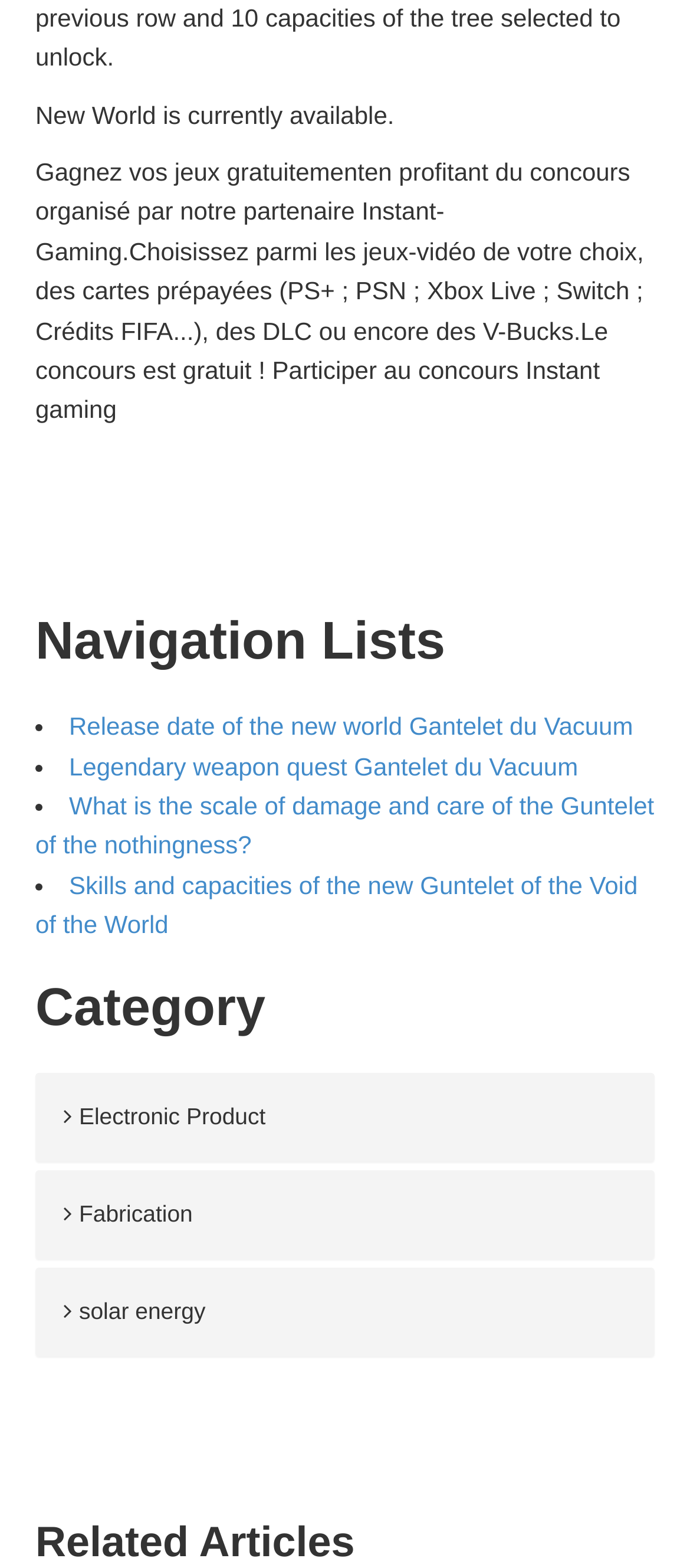What is the name of the legendary weapon quest?
Provide a detailed answer to the question using information from the image.

The webpage has a link 'Legendary weapon quest Gantelet du Vacuum', indicating that the name of the legendary weapon quest is Gantelet du Vacuum.